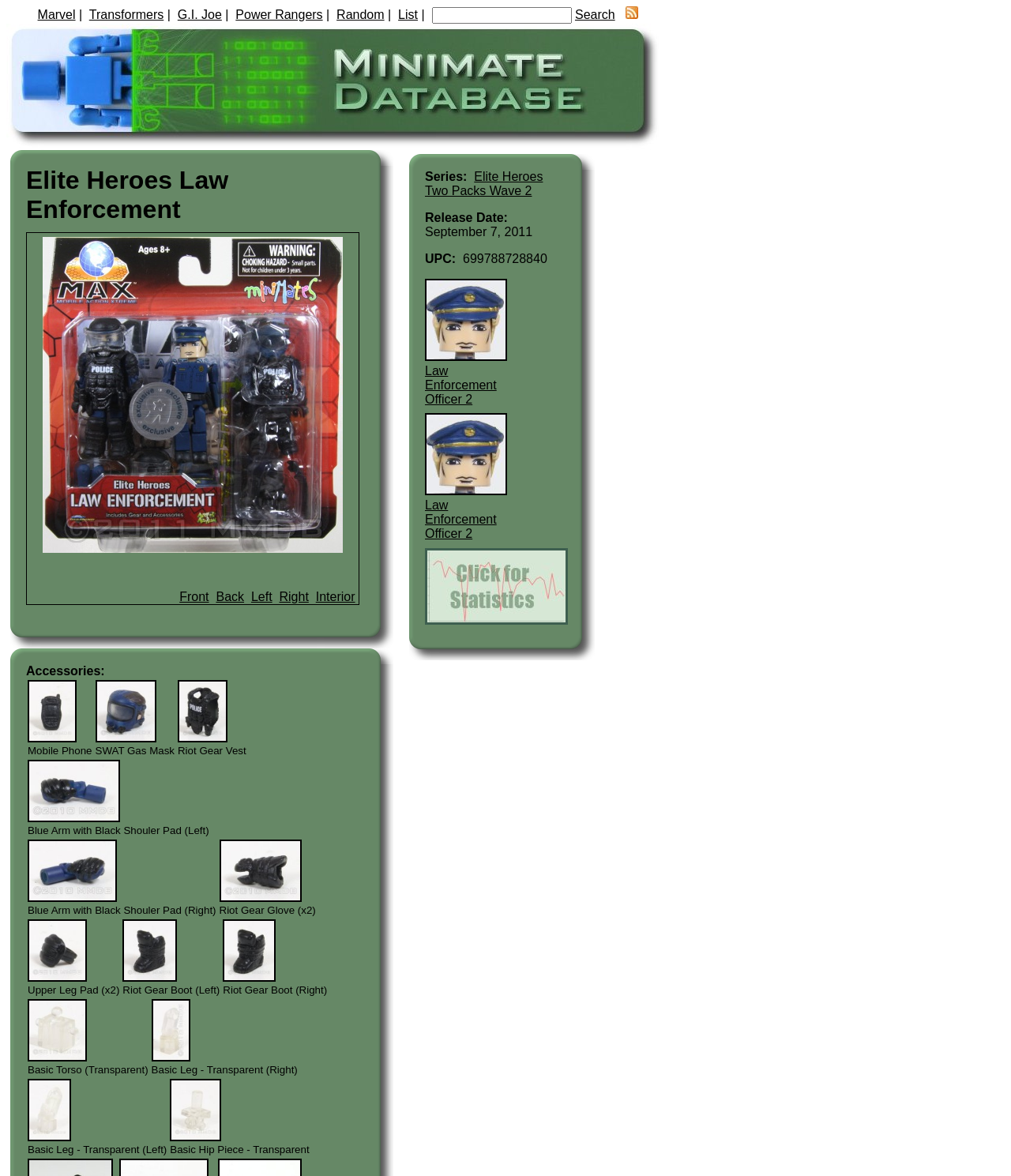Provide the bounding box for the UI element matching this description: "G.I. Joe".

[0.176, 0.007, 0.219, 0.018]